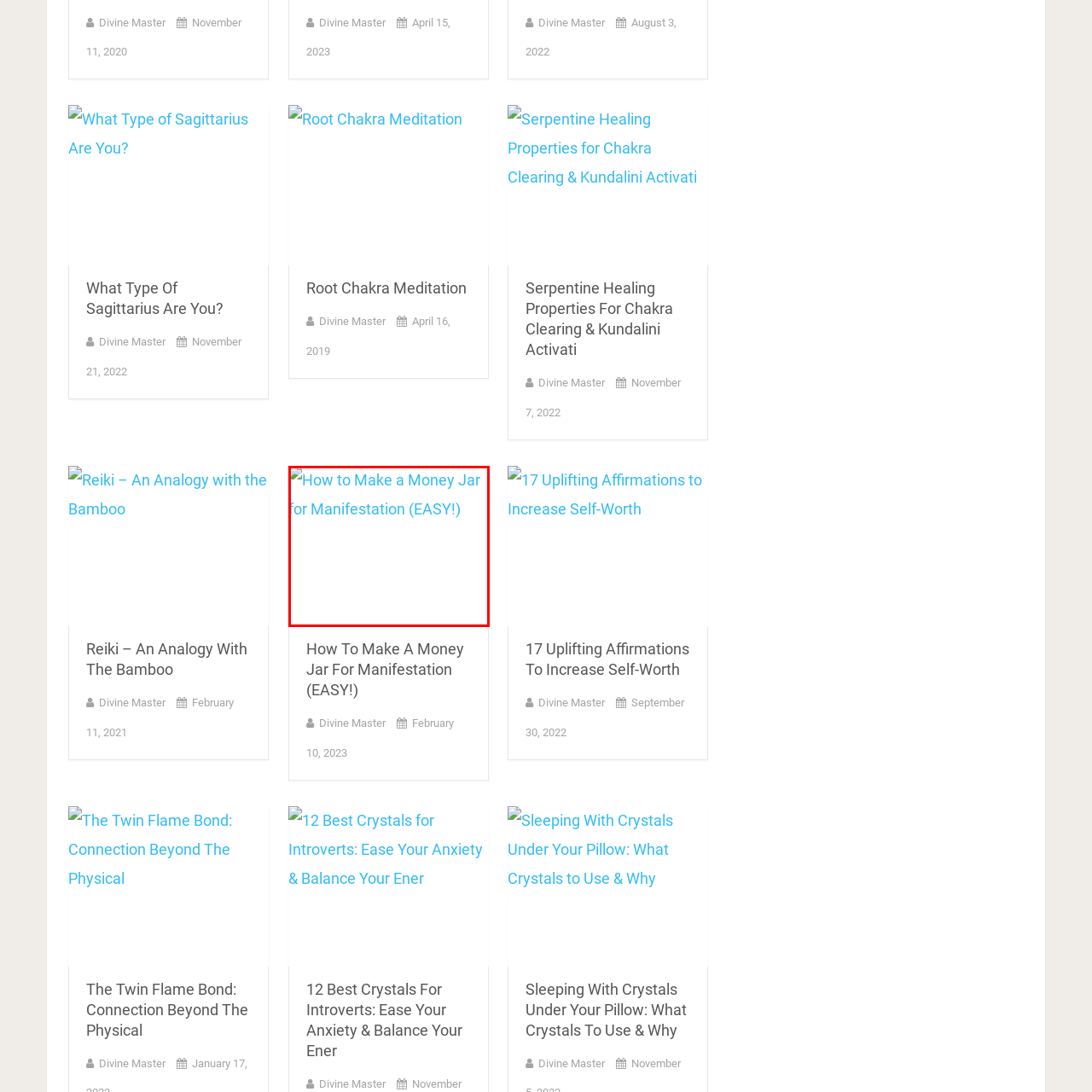What type of readers is this content likely to resonate with?
View the image contained within the red box and provide a one-word or short-phrase answer to the question.

Spirituality, self-improvement, and personal finance